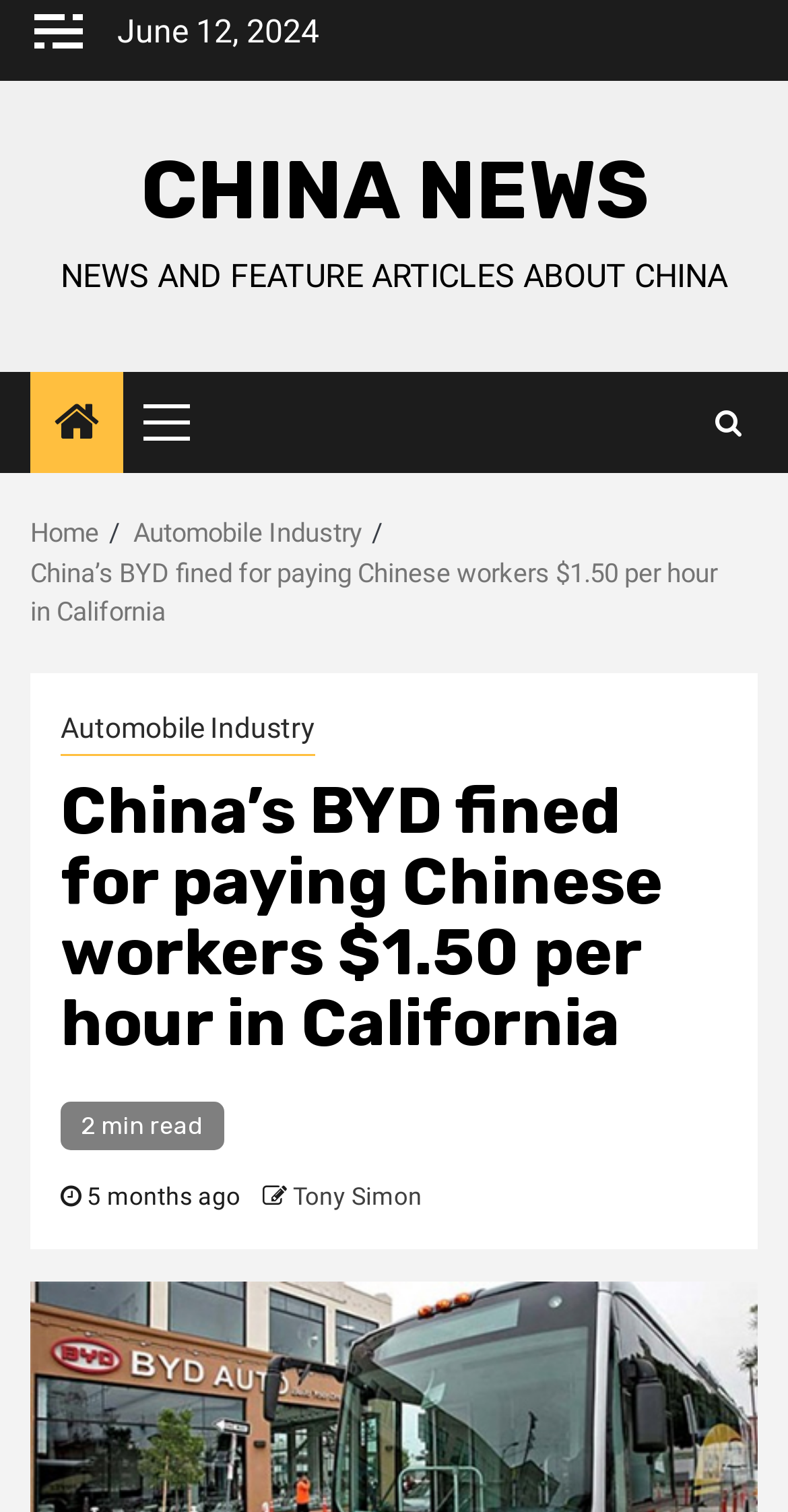Locate the bounding box coordinates of the element I should click to achieve the following instruction: "Go back to Home page".

[0.038, 0.342, 0.126, 0.362]